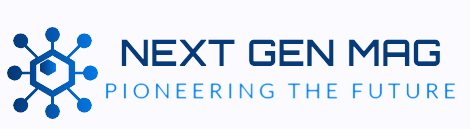What is the tone of the slogan?
Using the image, respond with a single word or phrase.

Aspirational